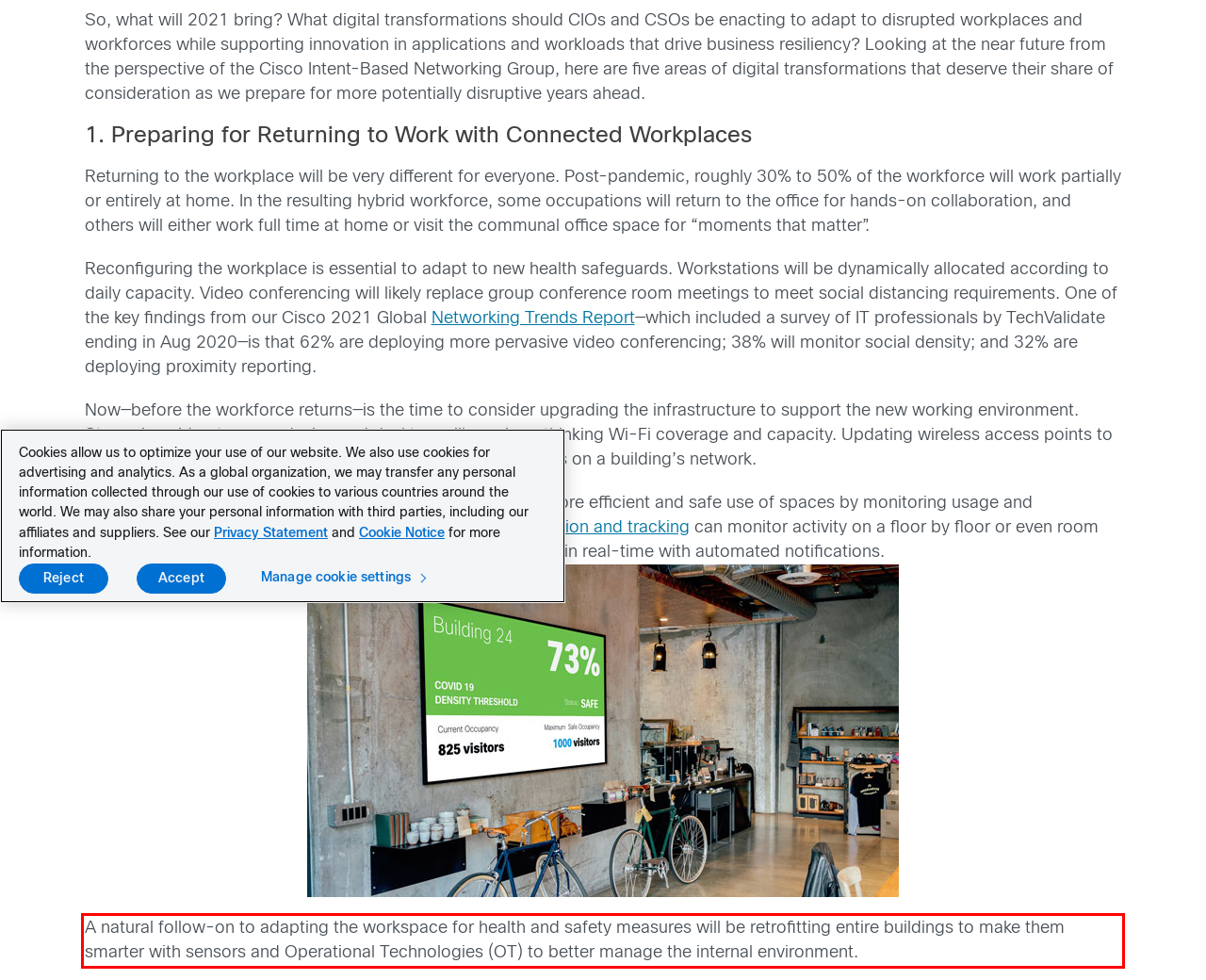Examine the webpage screenshot, find the red bounding box, and extract the text content within this marked area.

A natural follow-on to adapting the workspace for health and safety measures will be retrofitting entire buildings to make them smarter with sensors and Operational Technologies (OT) to better manage the internal environment.